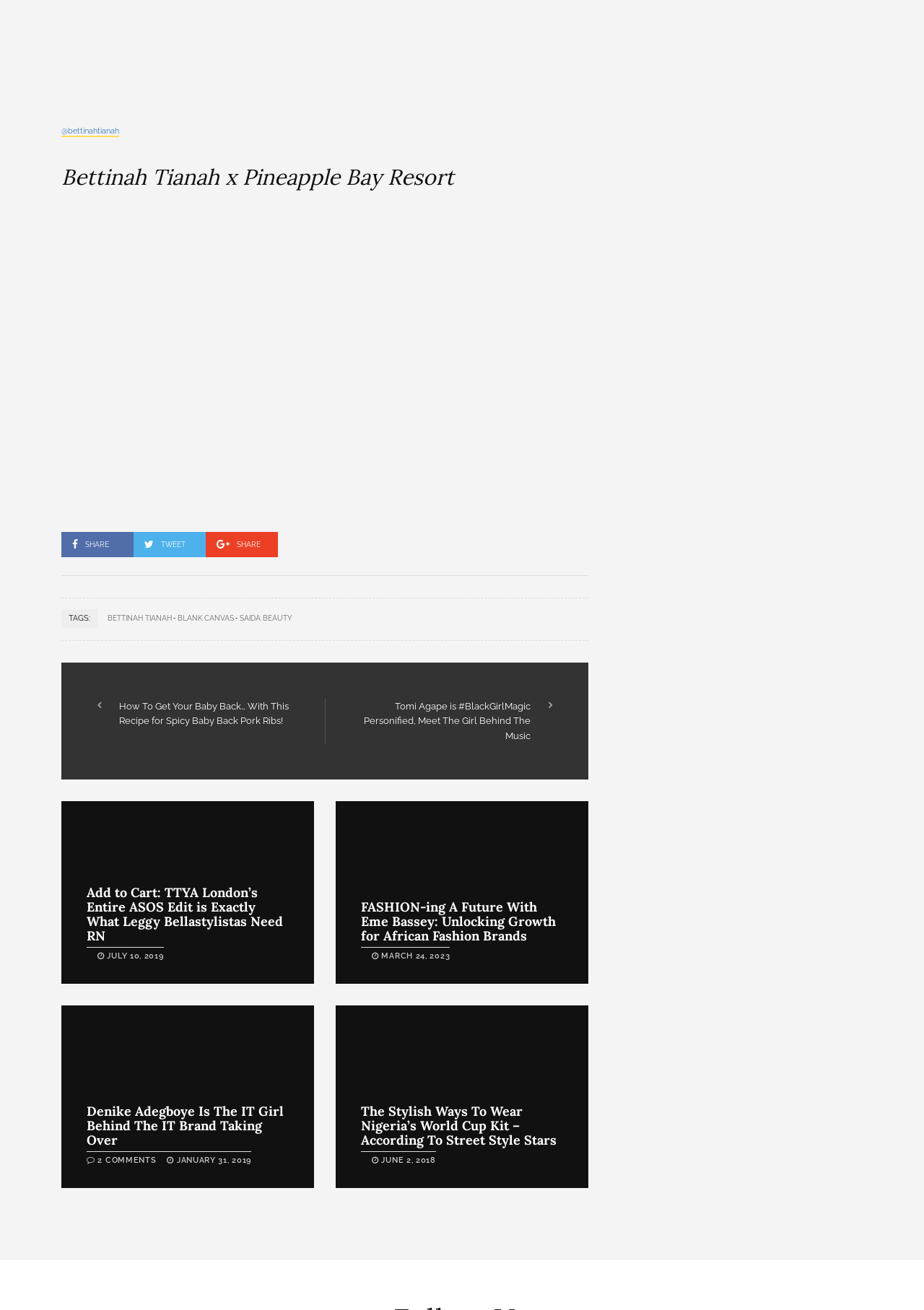Using the given element description, provide the bounding box coordinates (top-left x, top-left y, bottom-right x, bottom-right y) for the corresponding UI element in the screenshot: @bettinahtianah

[0.066, 0.096, 0.129, 0.104]